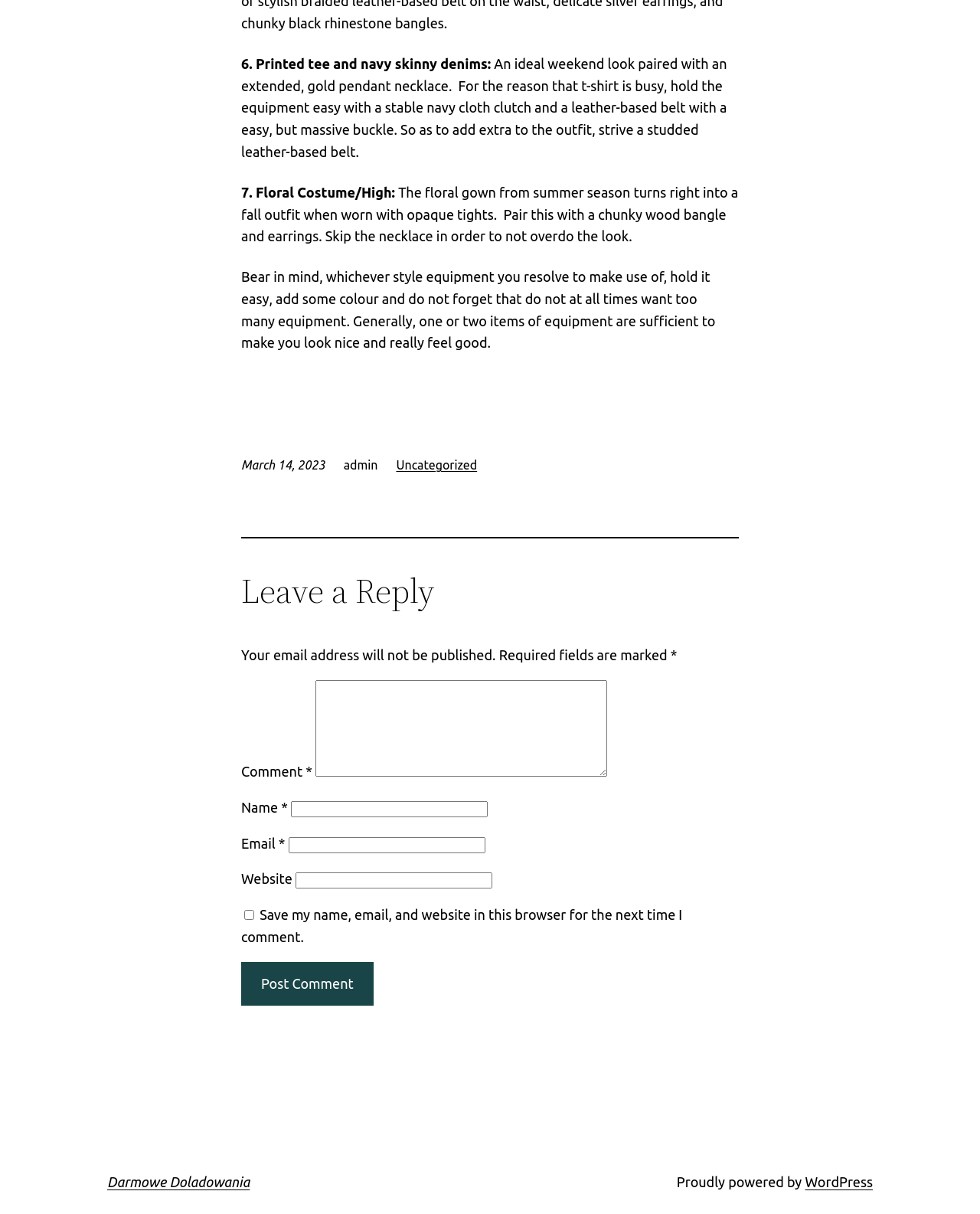What is the date of the article?
Could you give a comprehensive explanation in response to this question?

The date of the article can be found in the timestamp element, which displays the date 'March 14, 2023'.